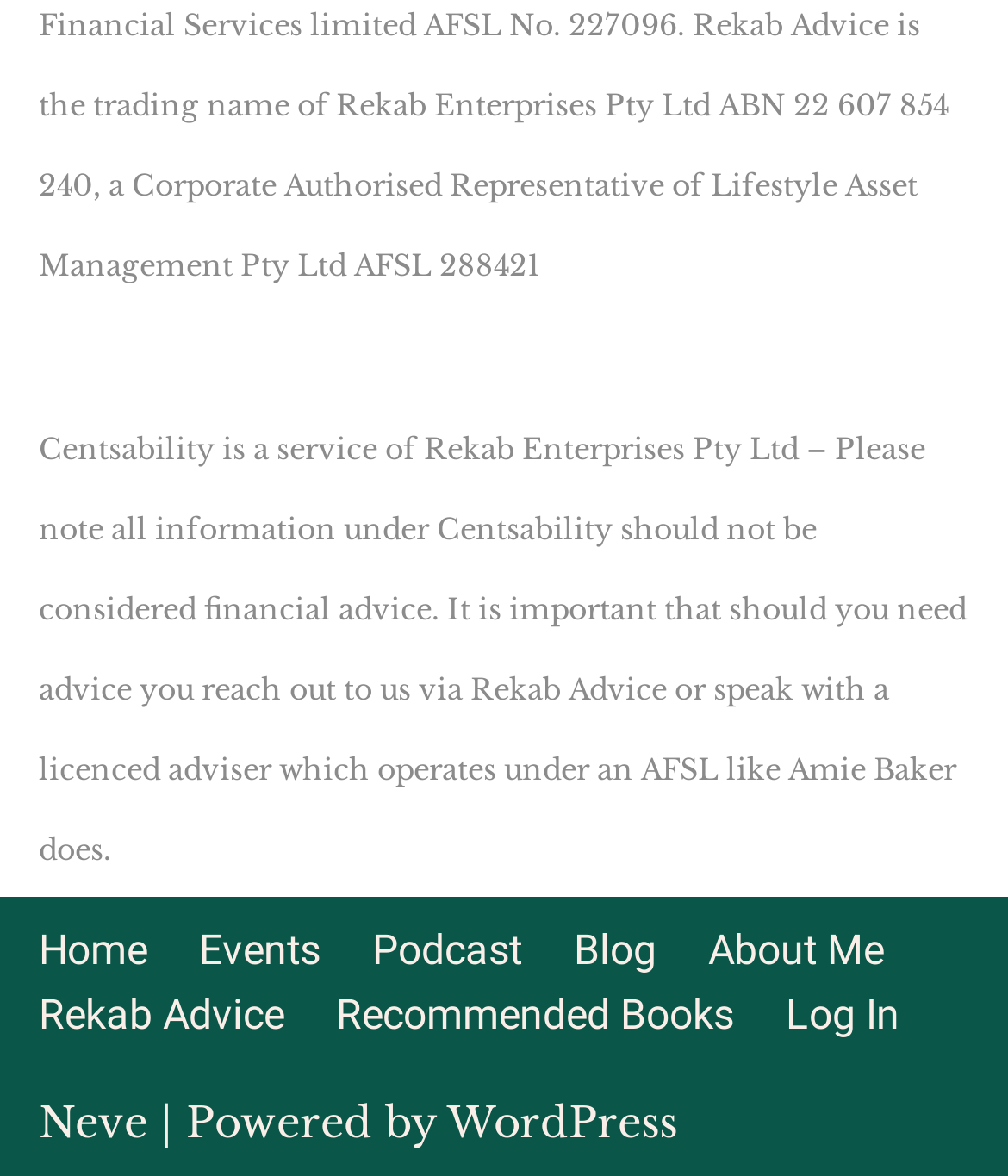How many external links are there at the bottom of the webpage?
Kindly give a detailed and elaborate answer to the question.

There are two external links at the bottom of the webpage, namely 'Neve' and 'WordPress'. These links are represented by the link elements with the corresponding text.